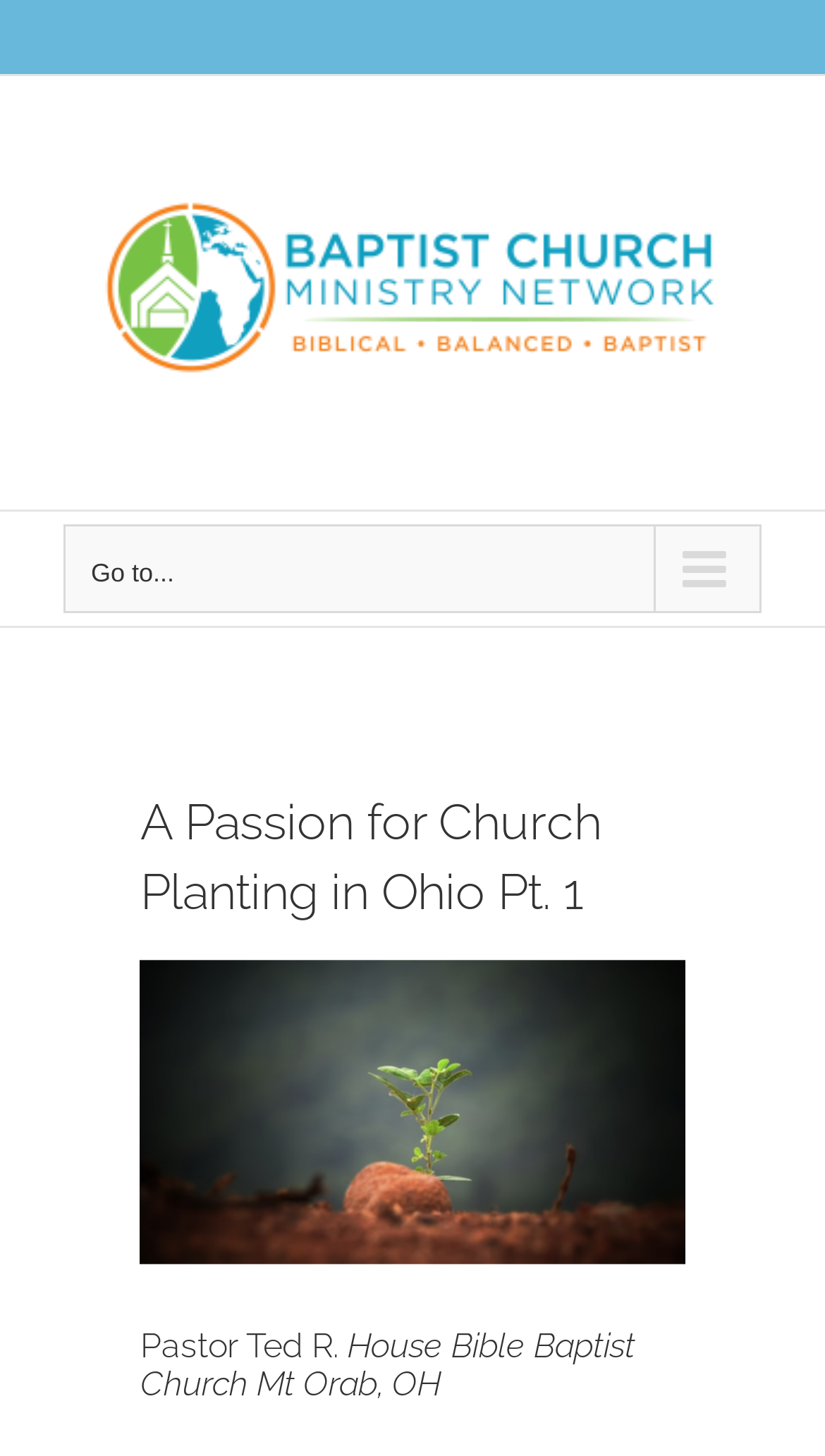Provide a short answer to the following question with just one word or phrase: What is the purpose of the button with a 'Go to...' label?

To expand the main menu